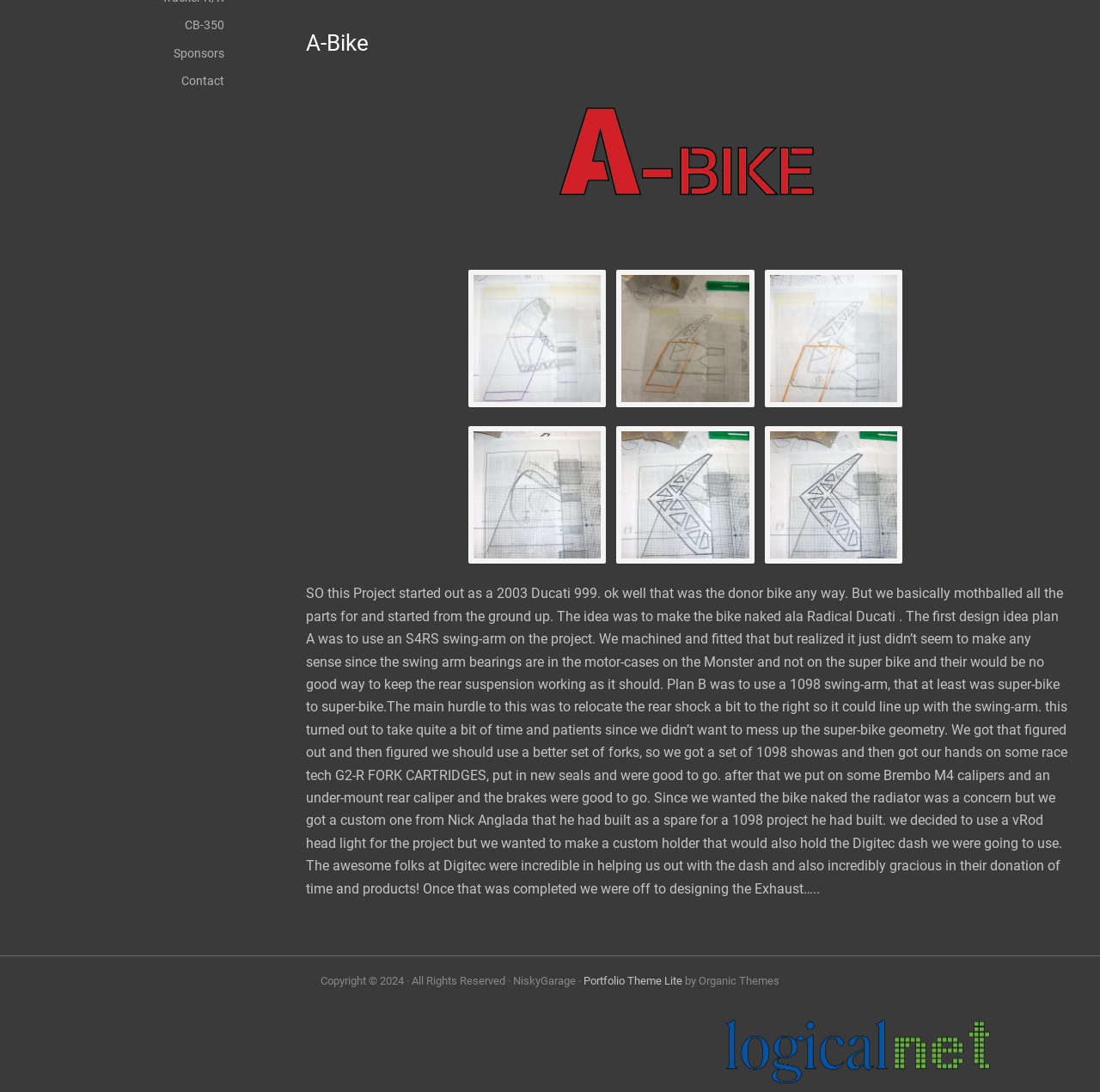Identify the coordinates of the bounding box for the element described below: "Sponsors". Return the coordinates as four float numbers between 0 and 1: [left, top, right, bottom].

[0.019, 0.039, 0.212, 0.06]